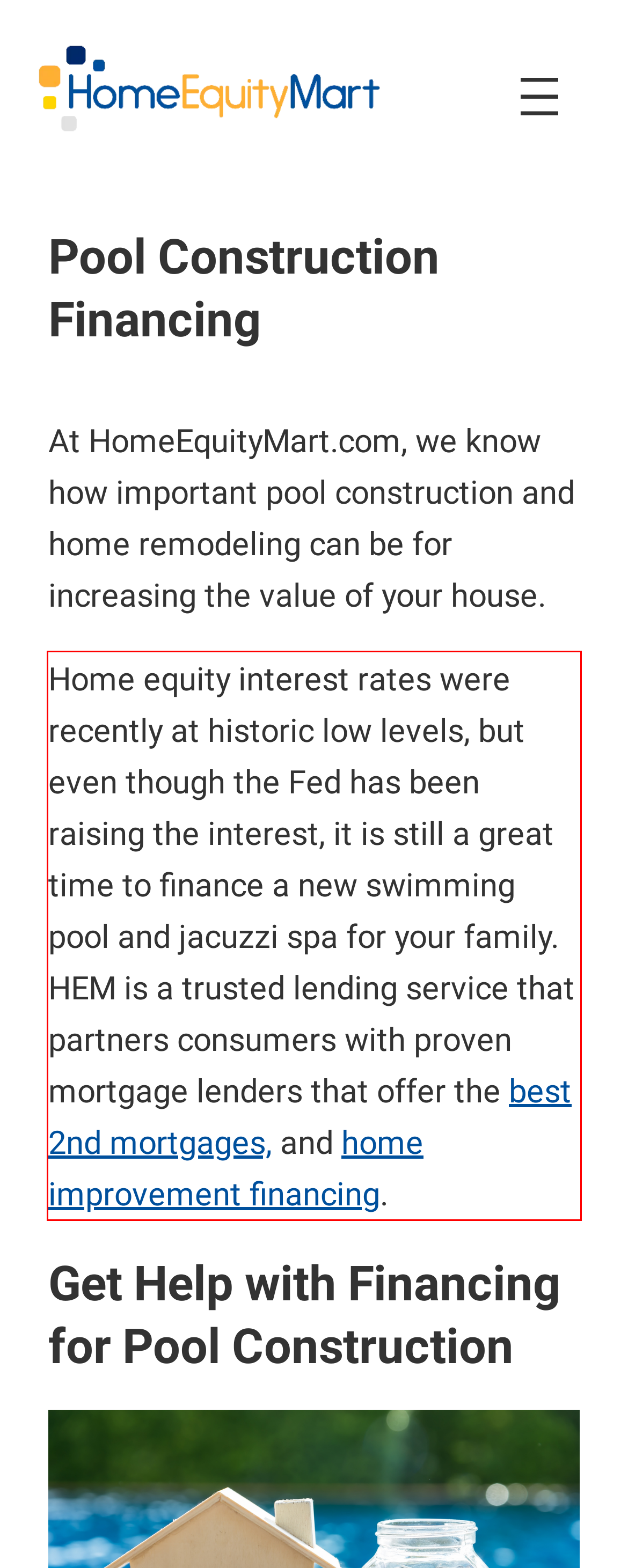Identify the text inside the red bounding box on the provided webpage screenshot by performing OCR.

Home equity interest rates were recently at historic low levels, but even though the Fed has been raising the interest, it is still a great time to finance a new swimming pool and jacuzzi spa for your family. HEM is a trusted lending service that partners consumers with proven mortgage lenders that offer the best 2nd mortgages, and home improvement financing.